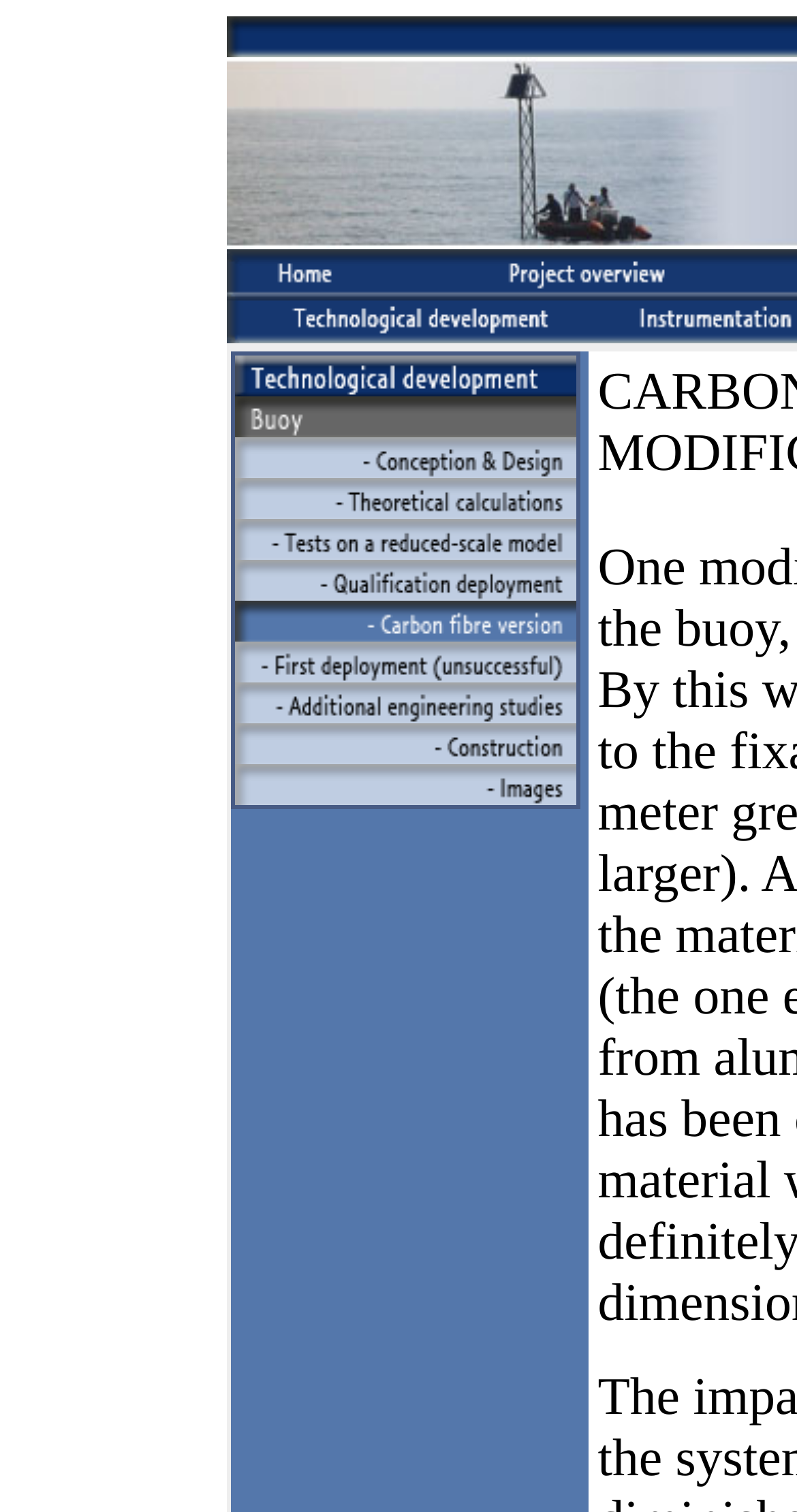Pinpoint the bounding box coordinates of the element that must be clicked to accomplish the following instruction: "click the third link". The coordinates should be in the format of four float numbers between 0 and 1, i.e., [left, top, right, bottom].

[0.294, 0.353, 0.722, 0.376]